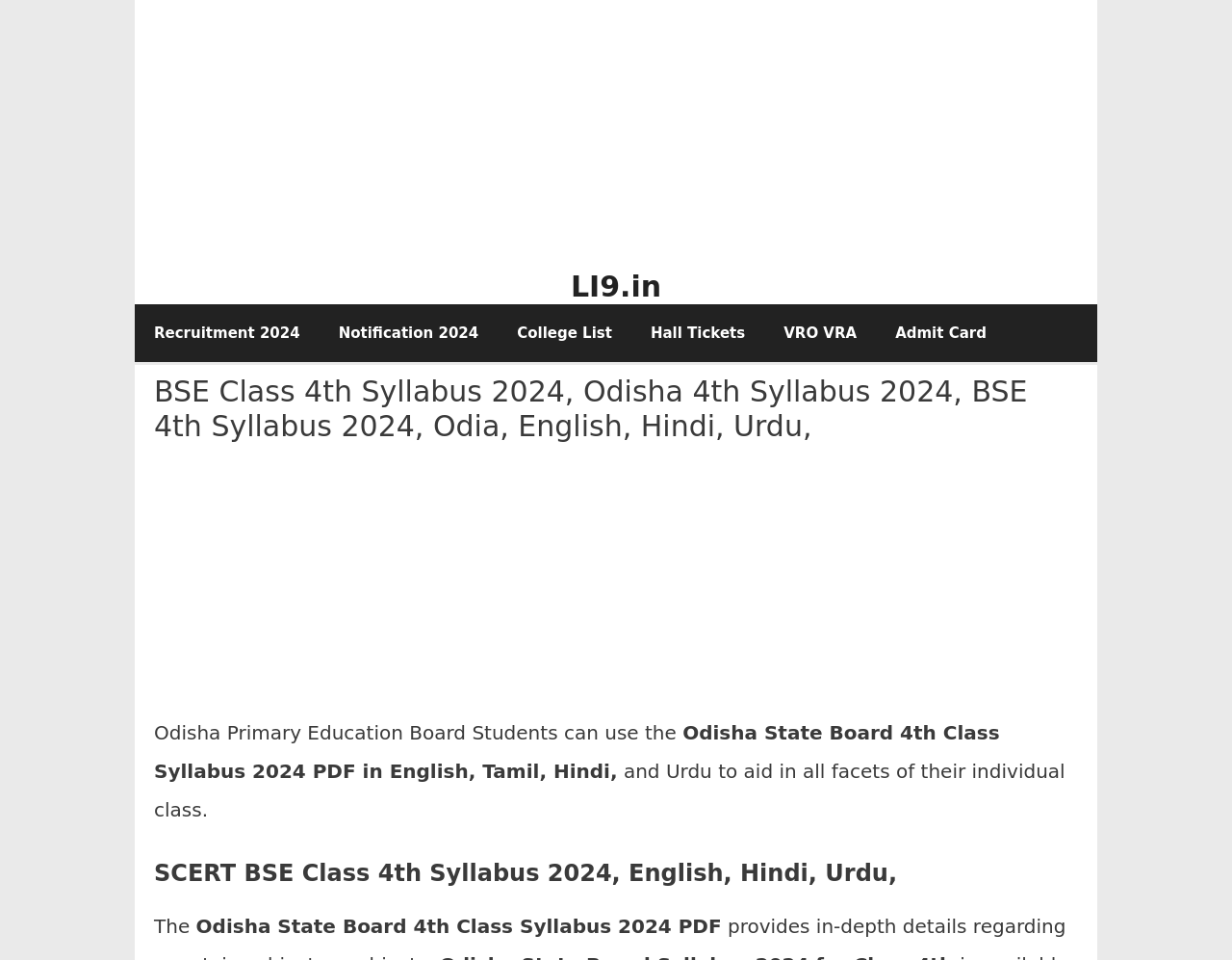What is the category of the link 'Recruitment 2024'?
Using the image as a reference, answer the question with a short word or phrase.

Primary